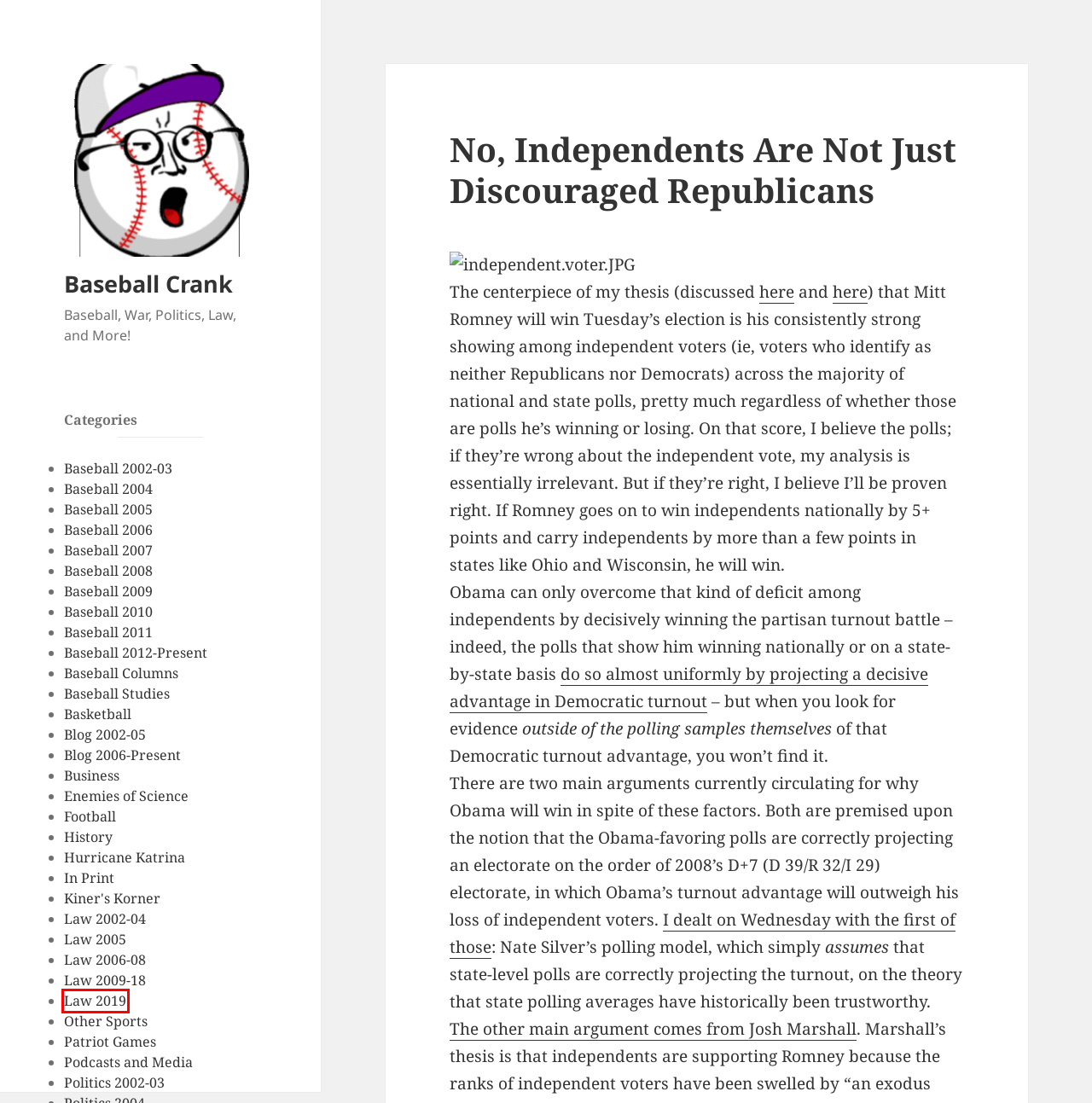Analyze the screenshot of a webpage with a red bounding box and select the webpage description that most accurately describes the new page resulting from clicking the element inside the red box. Here are the candidates:
A. Baseball Crank
B. Category: Business | Baseball Crank
C. Category: Law 2019 | Baseball Crank
D. Category: Baseball 2002-03 | Baseball Crank
E. Category: Baseball 2004 | Baseball Crank
F. Category: Baseball 2007 | Baseball Crank
G. Category: Baseball 2009 | Baseball Crank
H. Category: Baseball 2011 | Baseball Crank

C